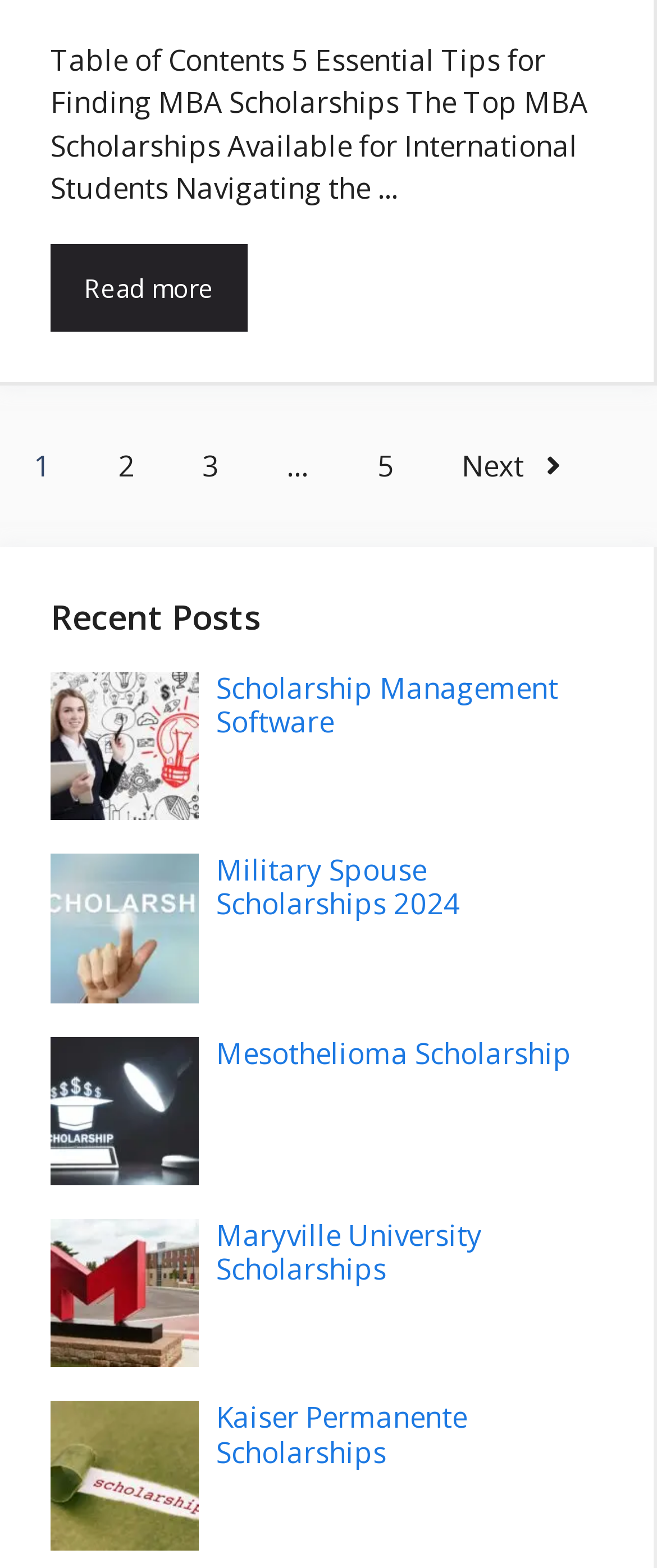Find the bounding box coordinates of the element's region that should be clicked in order to follow the given instruction: "Go to page 2". The coordinates should consist of four float numbers between 0 and 1, i.e., [left, top, right, bottom].

[0.128, 0.268, 0.256, 0.327]